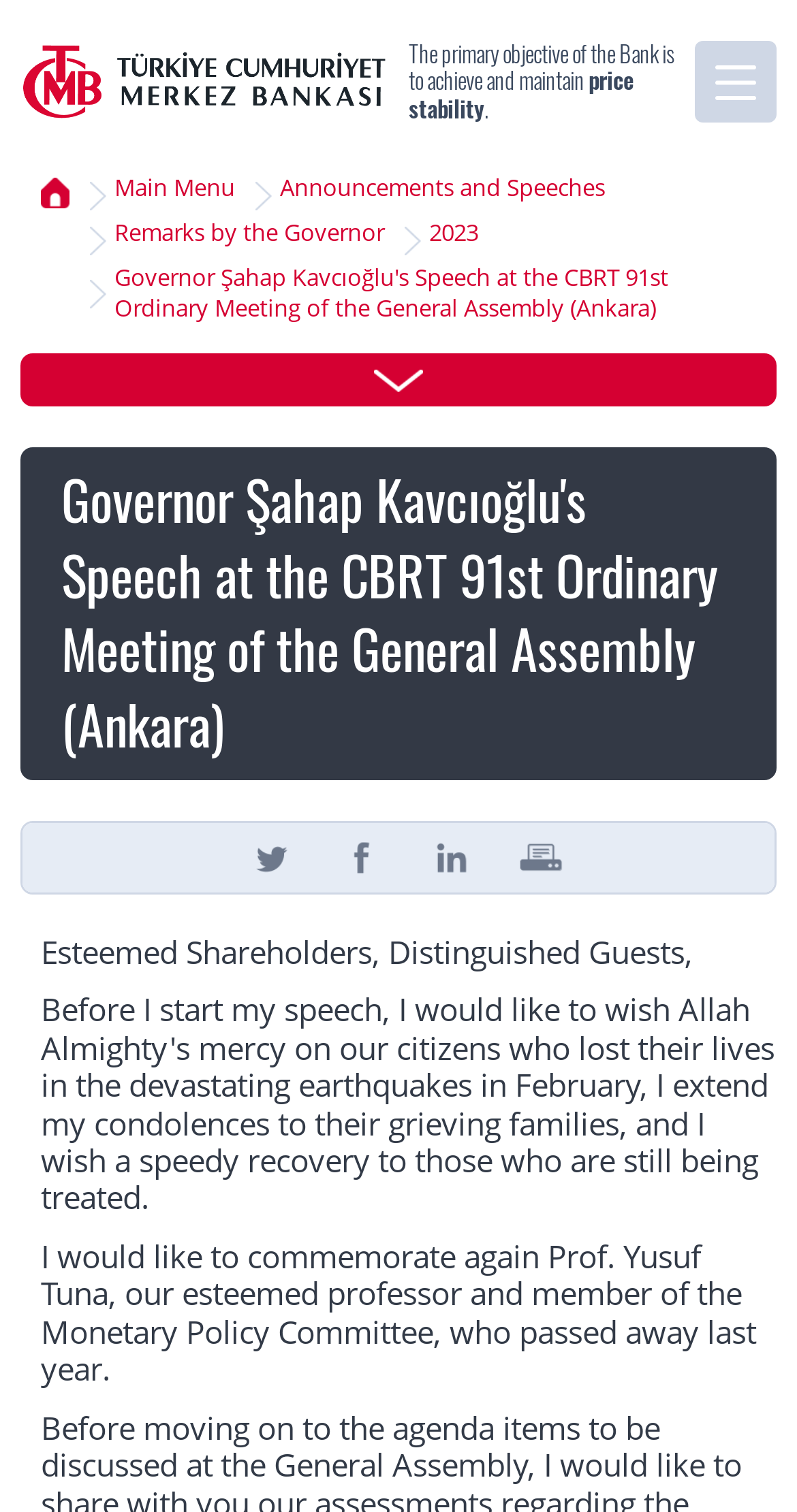Refer to the screenshot and answer the following question in detail:
Who is commemorated in the speech?

Prof. Yusuf Tuna is commemorated in the speech, as mentioned in the static text on the webpage, which states 'I would like to commemorate again Prof. Yusuf Tuna, our esteemed professor and member of the Monetary Policy Committee, who passed away last year.'